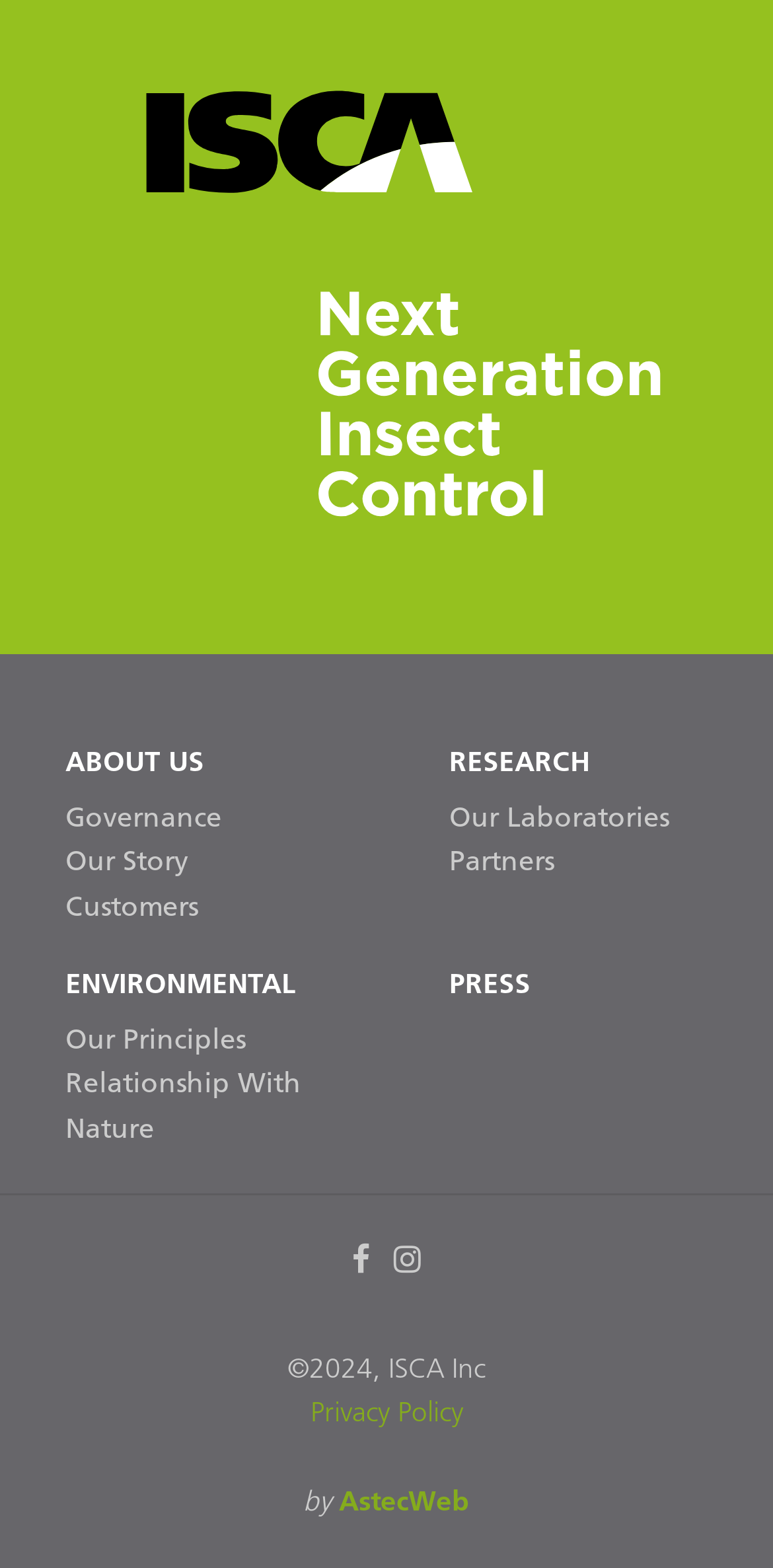Determine the coordinates of the bounding box for the clickable area needed to execute this instruction: "read about Governance".

[0.085, 0.513, 0.287, 0.532]